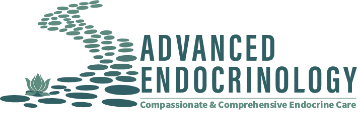What is the dominant color palette of the logo?
Using the information from the image, provide a comprehensive answer to the question.

The color palette of the logo is soothing, featuring shades of teal, which reflect a calming atmosphere conducive to health and wellness.